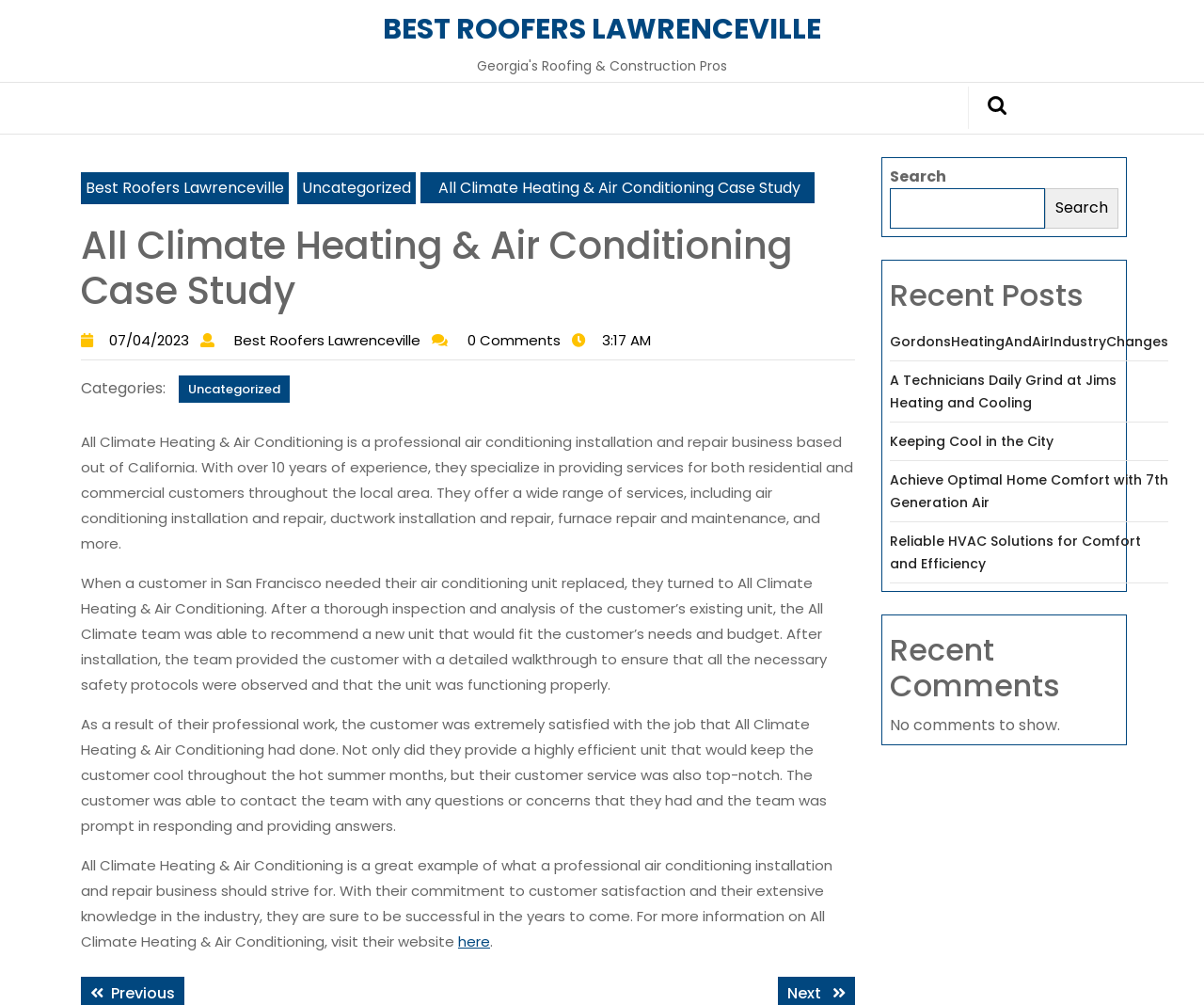Determine the bounding box coordinates for the clickable element required to fulfill the instruction: "Click University of California San Francisco". Provide the coordinates as four float numbers between 0 and 1, i.e., [left, top, right, bottom].

None